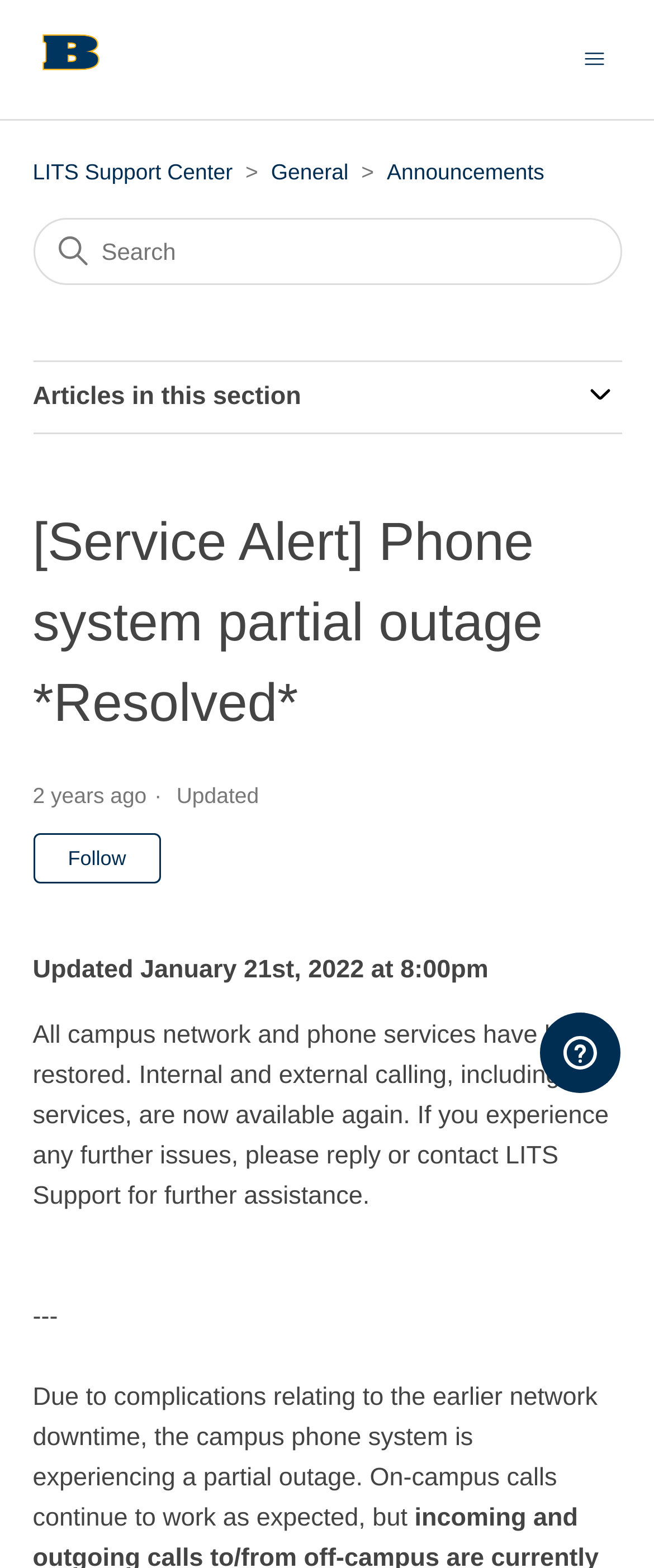Locate the bounding box coordinates of the area you need to click to fulfill this instruction: 'Follow Article'. The coordinates must be in the form of four float numbers ranging from 0 to 1: [left, top, right, bottom].

[0.05, 0.532, 0.247, 0.564]